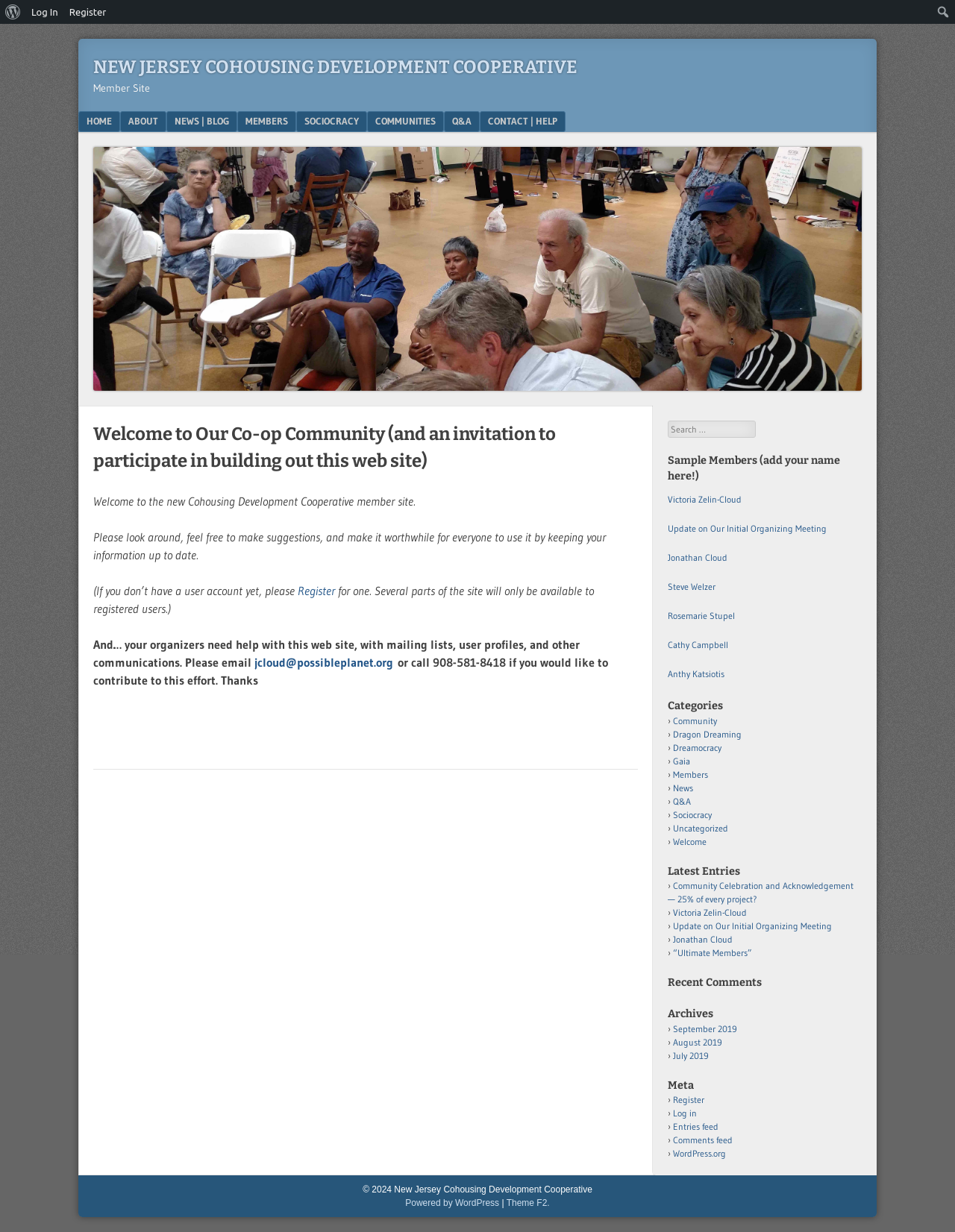Please determine the bounding box coordinates for the UI element described here. Use the format (top-left x, top-left y, bottom-right x, bottom-right y) with values bounded between 0 and 1: Welcome

[0.705, 0.678, 0.74, 0.687]